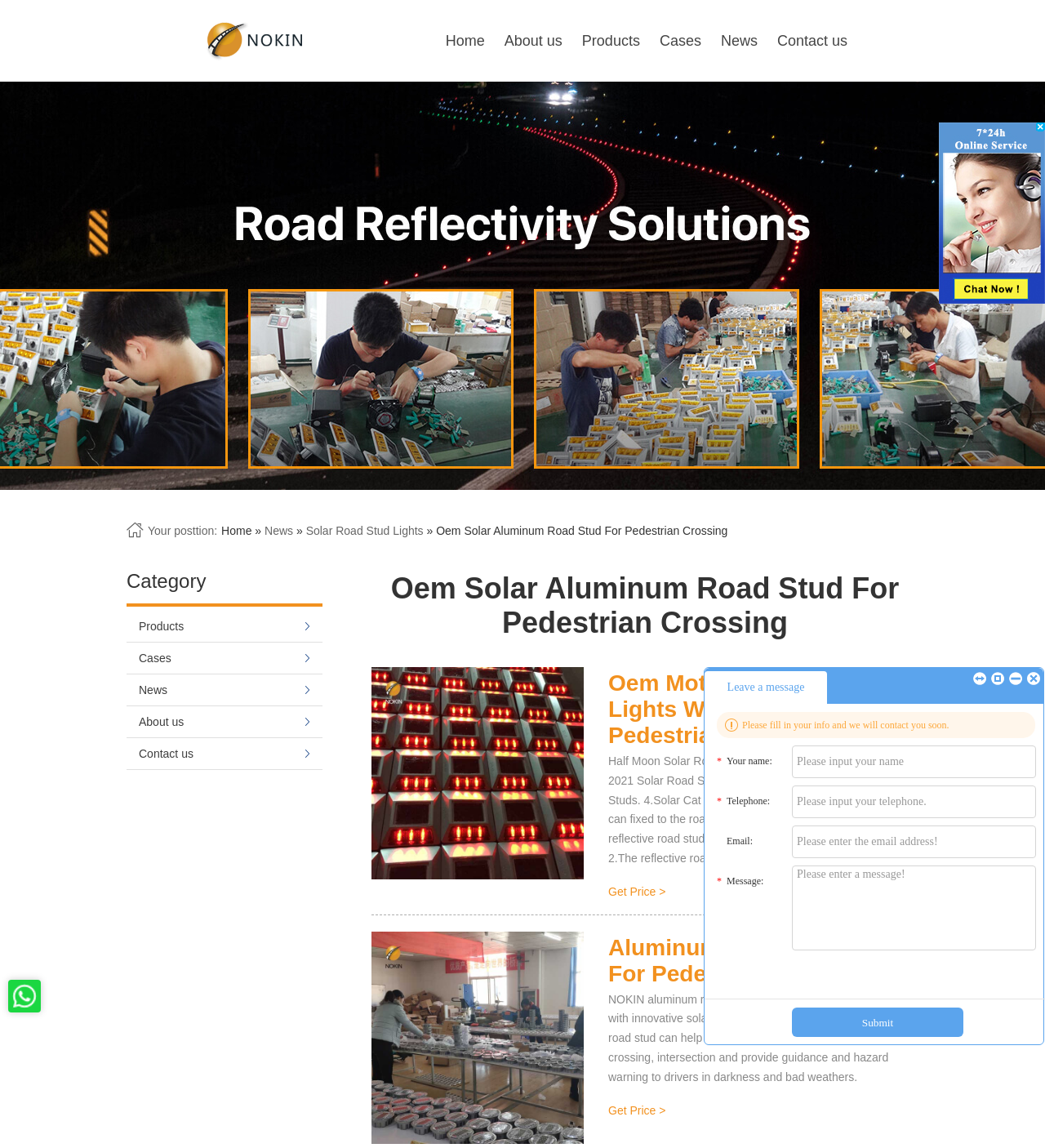Respond to the question below with a single word or phrase:
What is the text above the link 'Contact us'?

Your position: